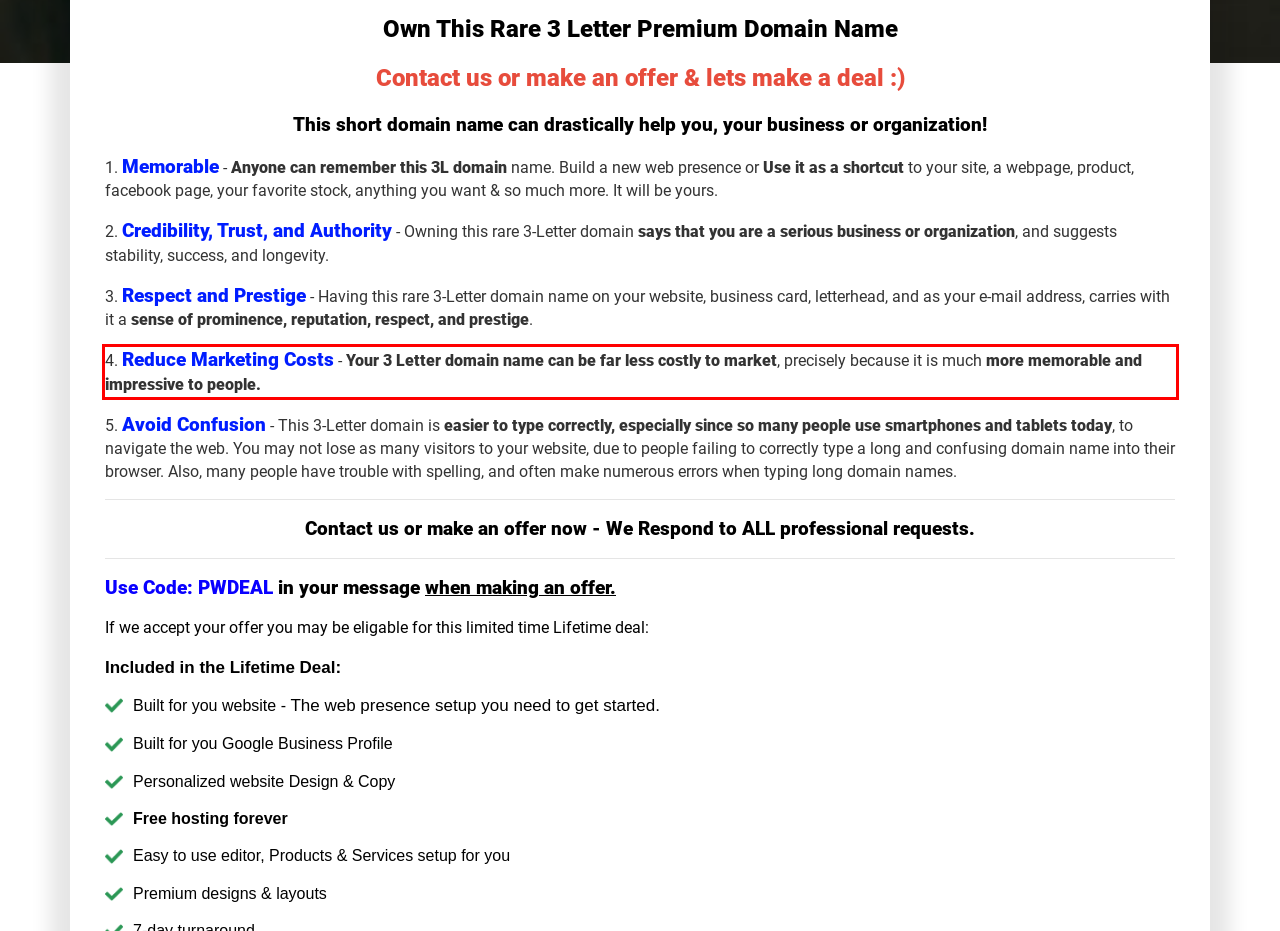Using OCR, extract the text content found within the red bounding box in the given webpage screenshot.

4. Reduce Marketing Costs - Your 3 Letter domain name can be far less costly to market, precisely because it is much more memorable and impressive to people.